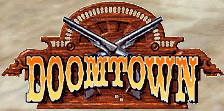What is the purpose of the image?
Please answer the question as detailed as possible based on the image.

The image serves as a focal point for the associated content, which aims to guide players in deck design and strategy within the context of the Doomtown card game, emphasizing understanding card interactions and developing effective decks.